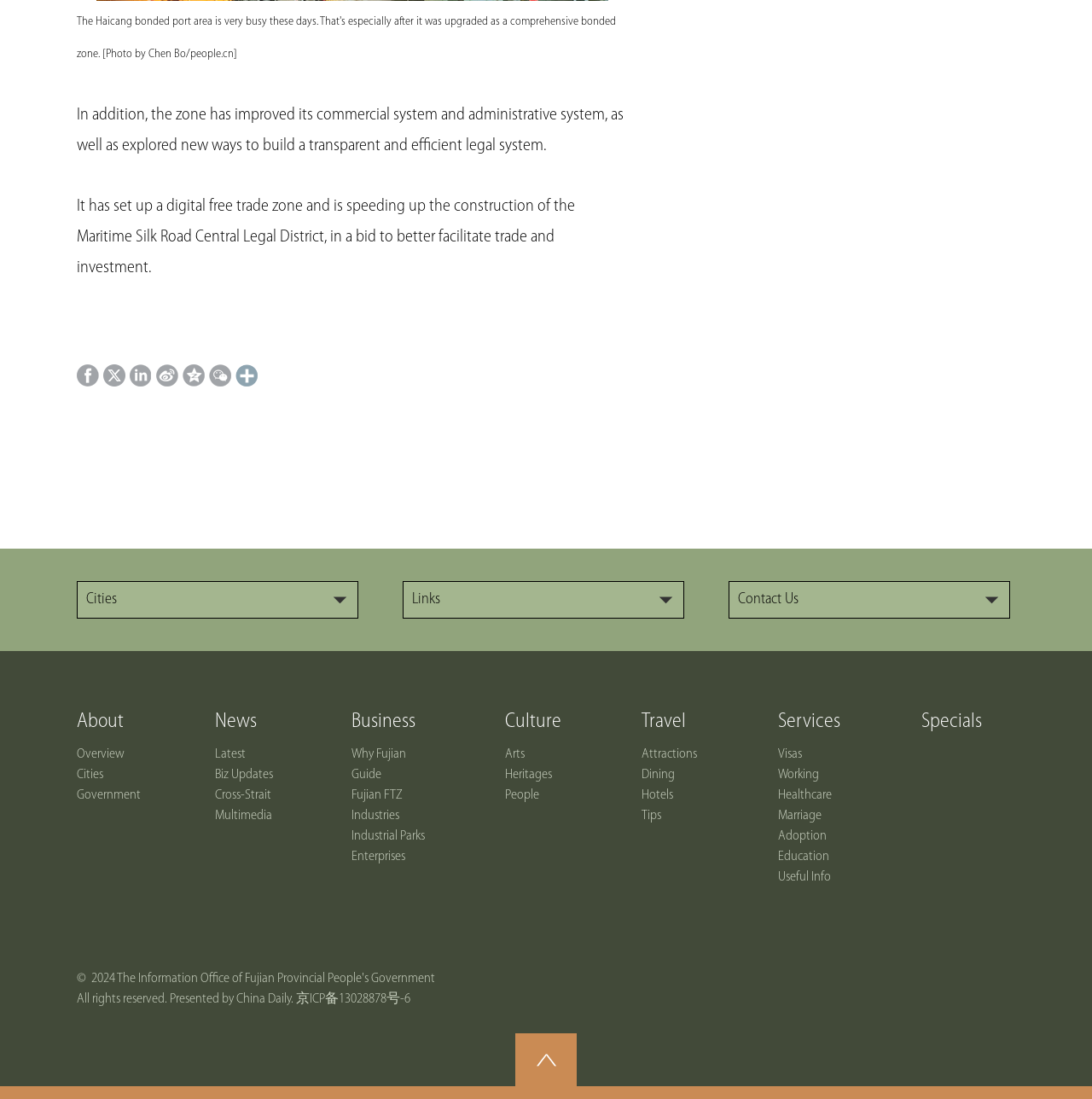Who is the presenter of this webpage?
Please give a detailed and elaborate explanation in response to the question.

The StaticText element with ID 176 contains the text 'Presented by China Daily.', indicating that China Daily is the presenter of this webpage.